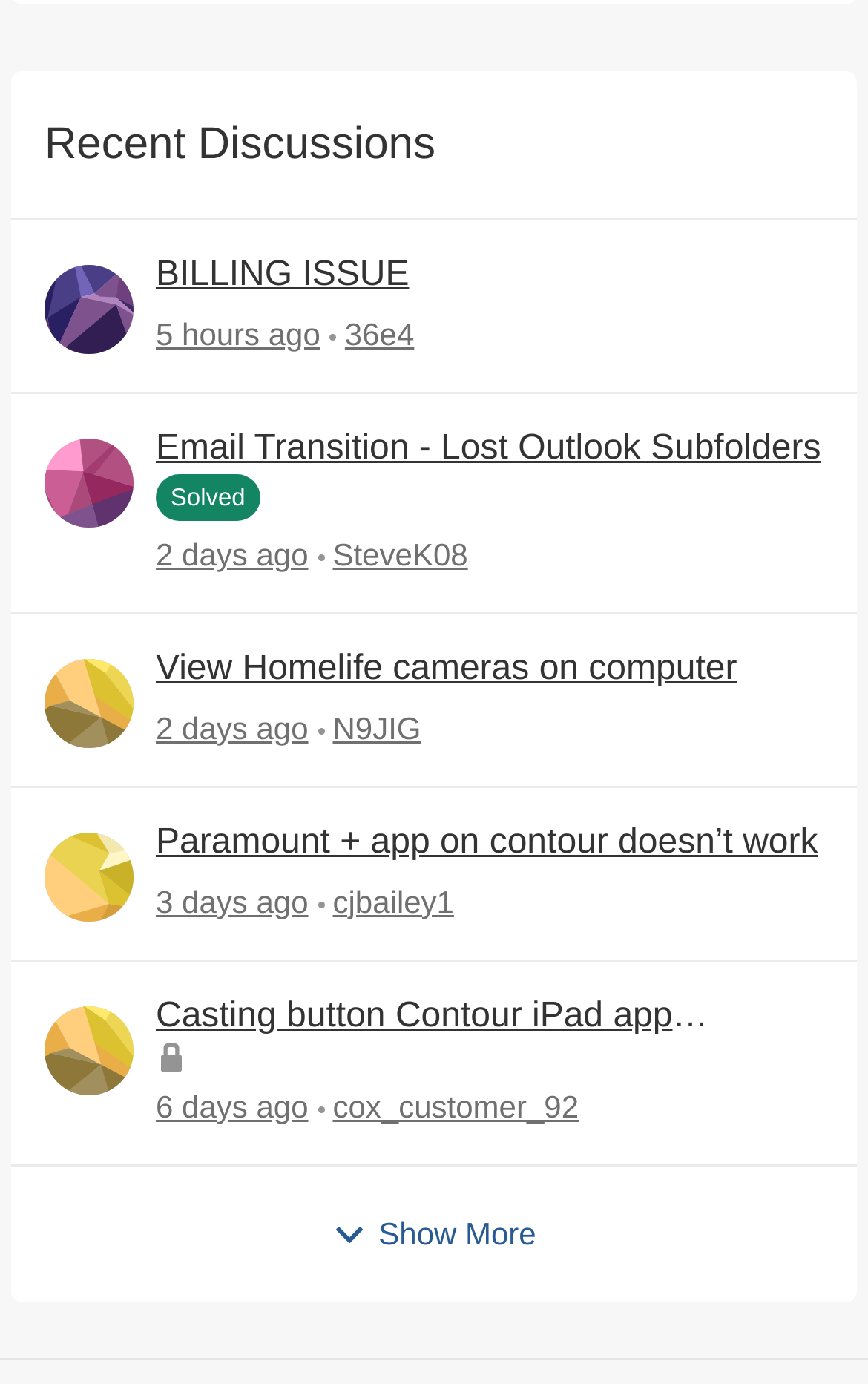Please find the bounding box coordinates of the element's region to be clicked to carry out this instruction: "Show more discussions".

[0.382, 0.875, 0.618, 0.908]